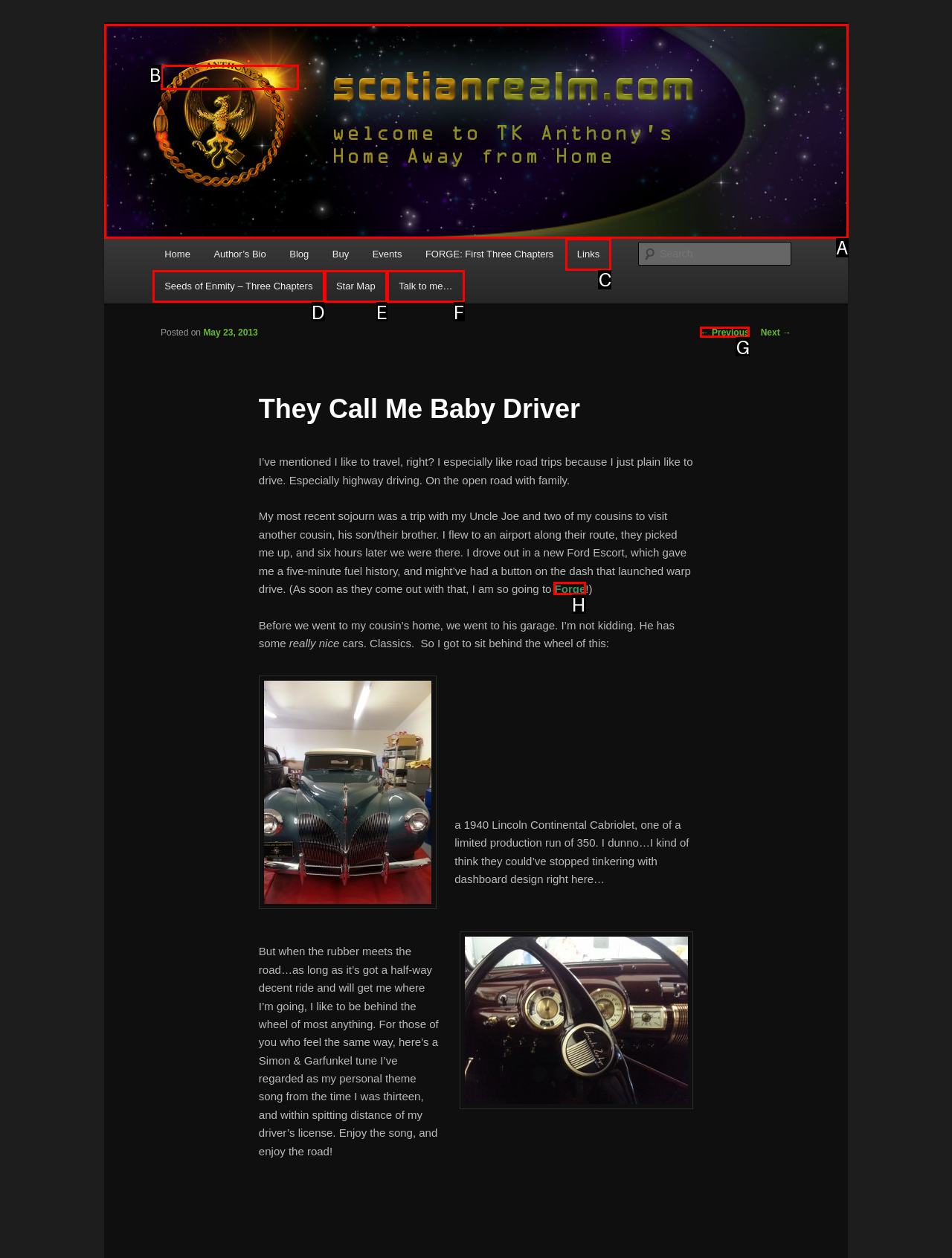Which option should I select to accomplish the task: Click on the link 'Forge'? Respond with the corresponding letter from the given choices.

H